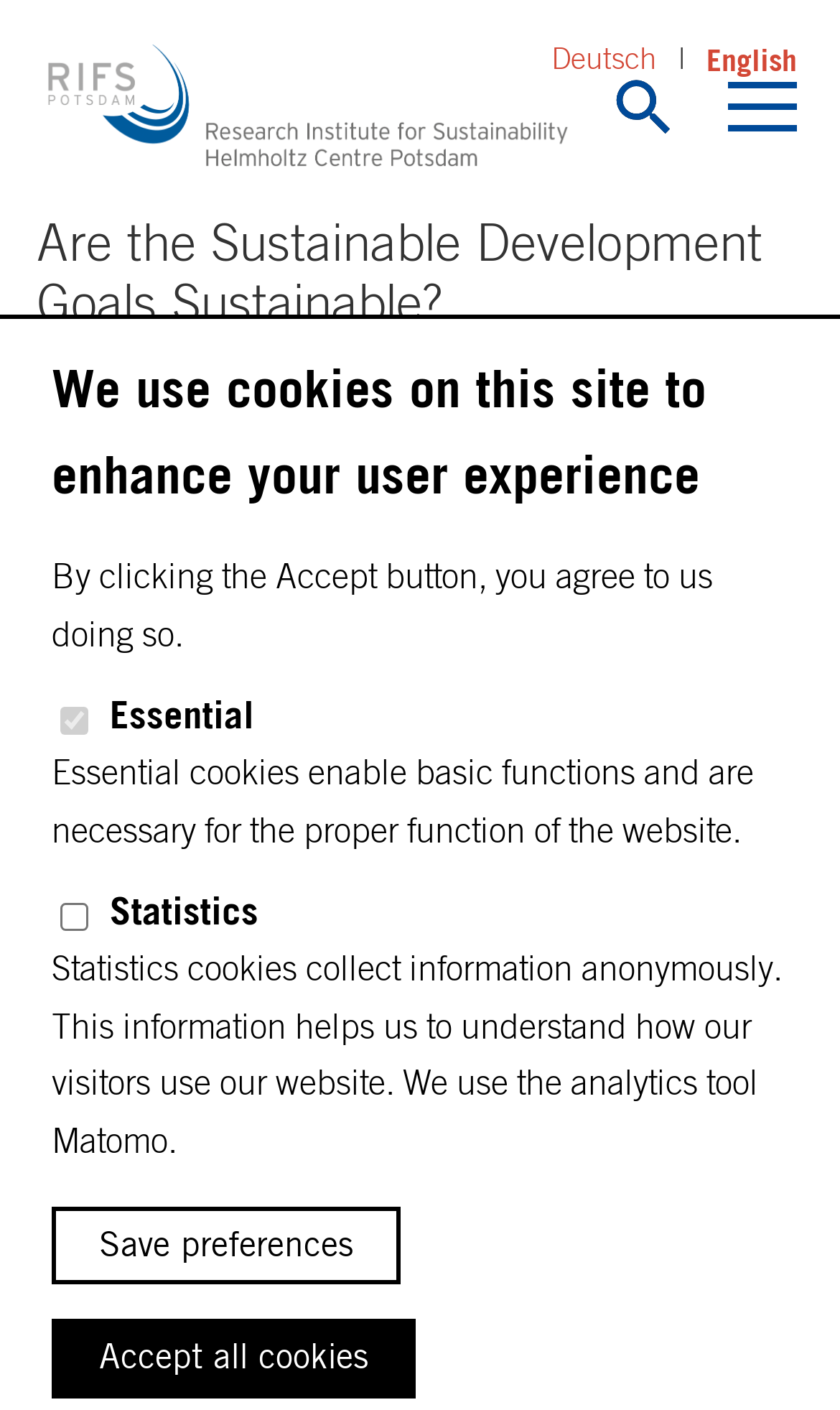Please determine the bounding box coordinates of the element's region to click for the following instruction: "Share".

[0.326, 0.763, 0.408, 0.812]